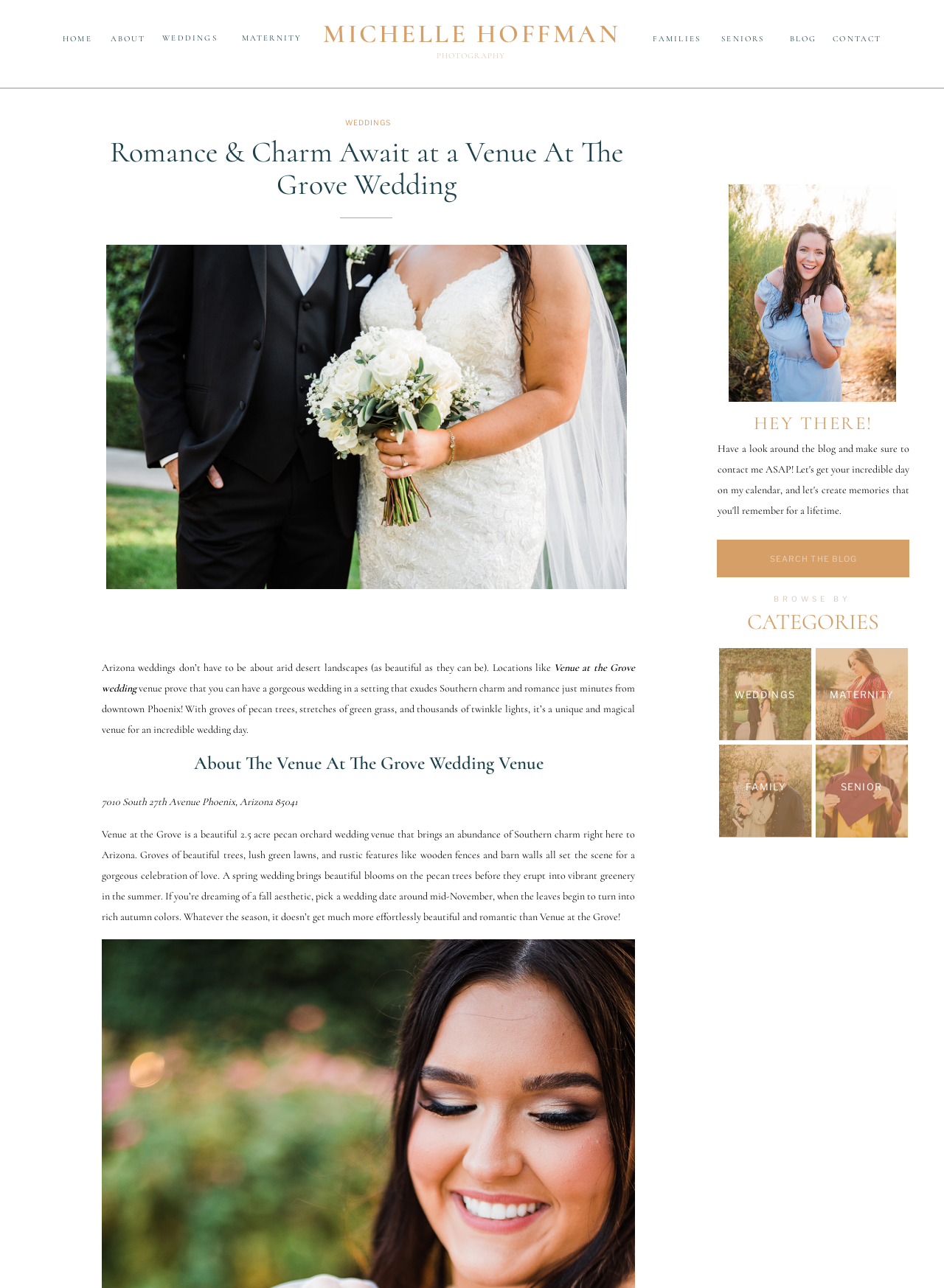Extract the primary header of the webpage and generate its text.

Romance & Charm Await at a Venue At The Grove Wedding